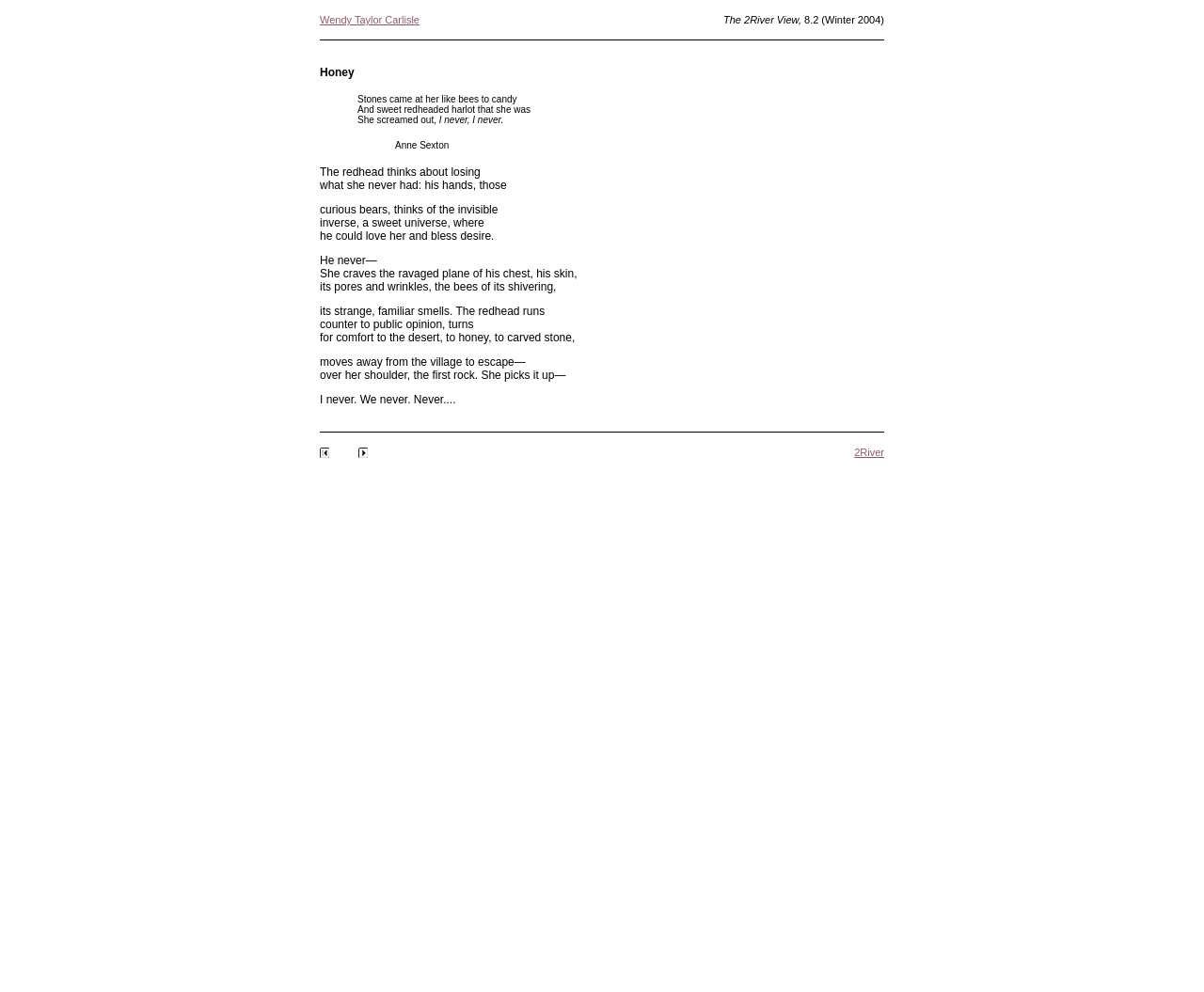Please answer the following question using a single word or phrase: 
What is the title of the poem?

Honey